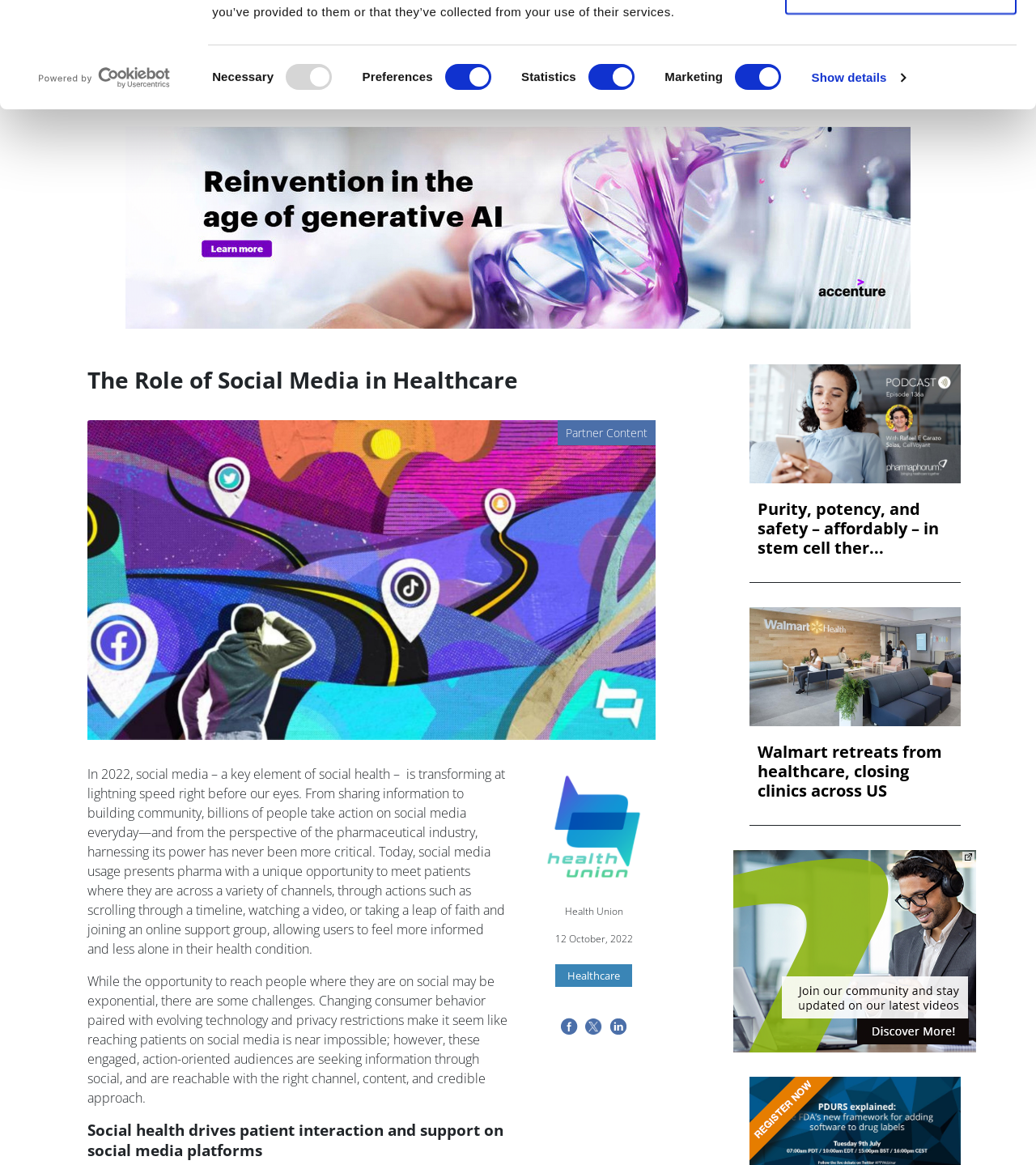What is the date displayed on the webpage?
Please give a detailed and elaborate answer to the question.

I found the date by looking at the top of the webpage, where it is displayed as 'Wednesday 12 June 2024'.